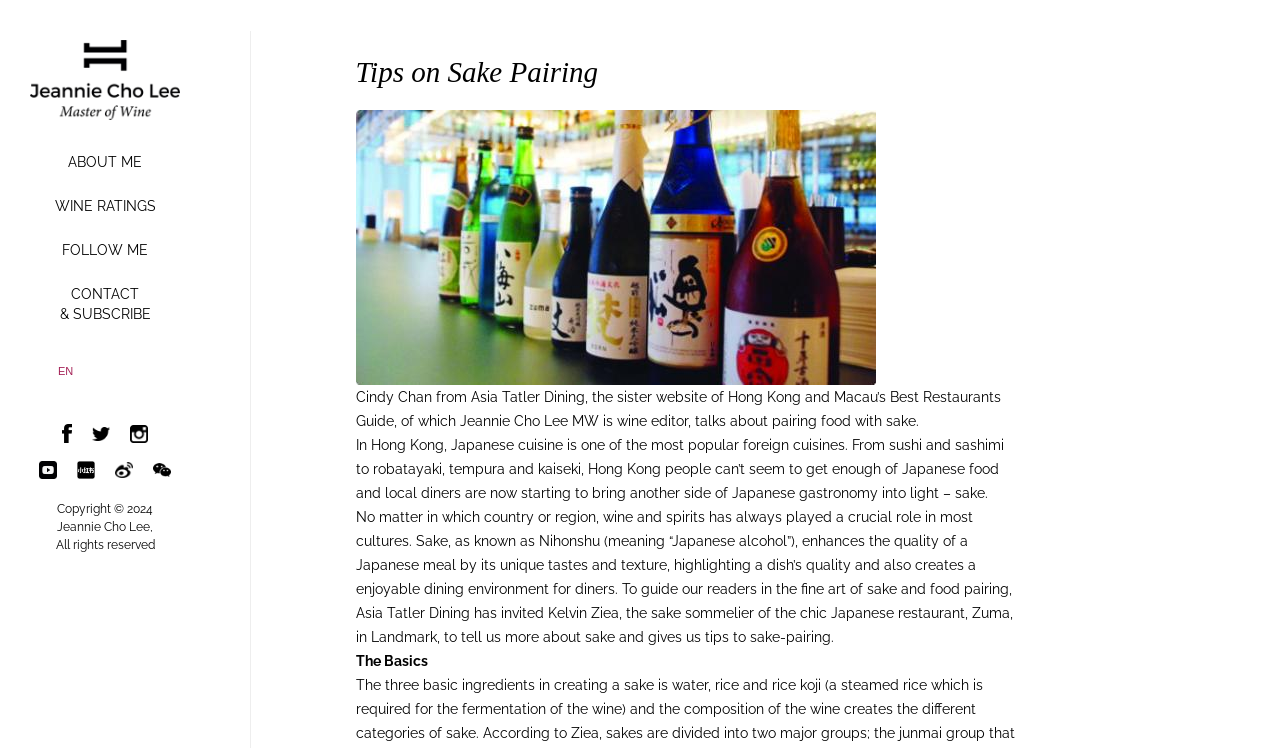Pinpoint the bounding box coordinates of the element that must be clicked to accomplish the following instruction: "Switch to English". The coordinates should be in the format of four float numbers between 0 and 1, i.e., [left, top, right, bottom].

[0.041, 0.489, 0.057, 0.504]